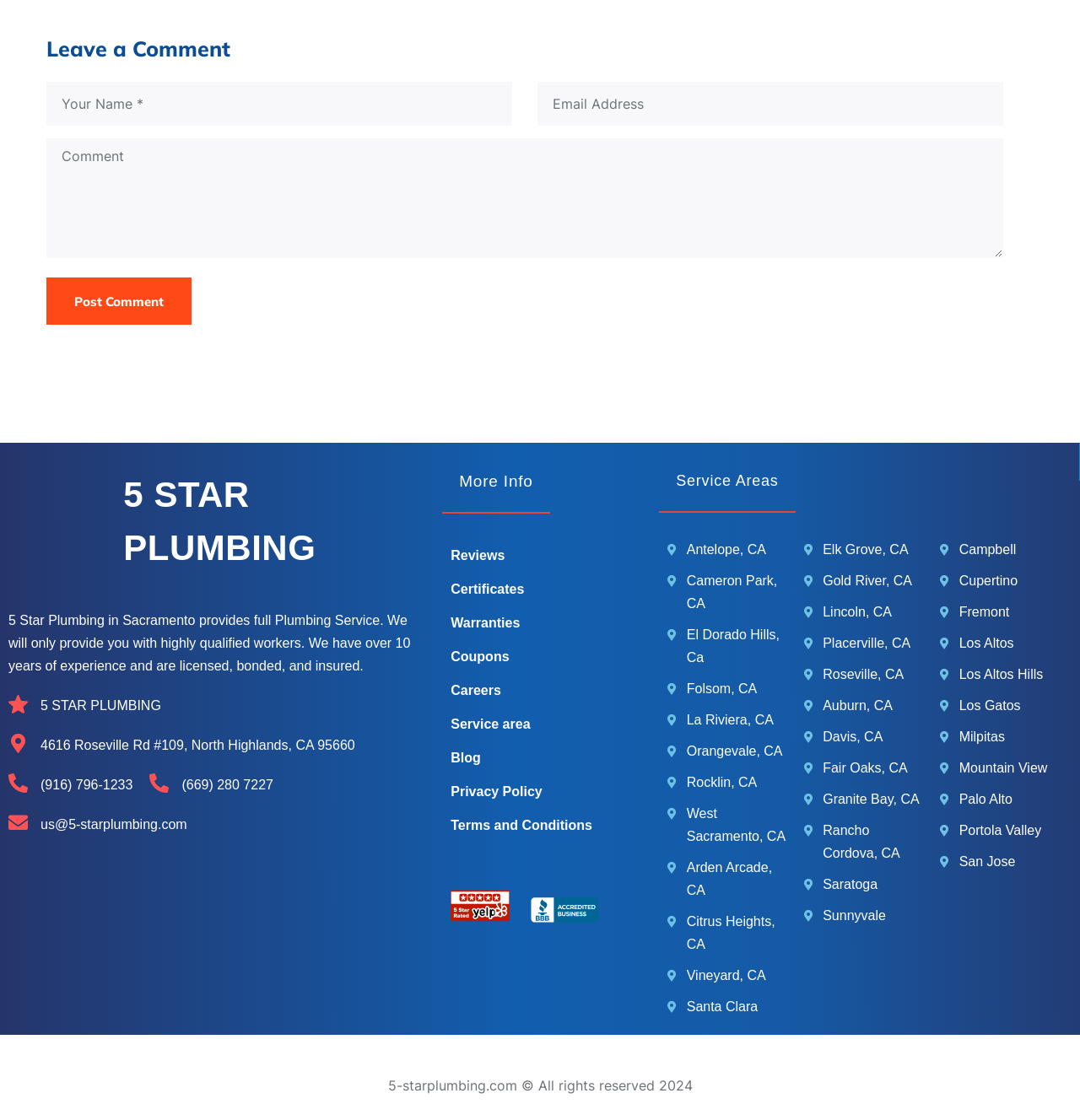Please examine the image and provide a detailed answer to the question: How many links are provided in the footer section?

The footer section of the webpage provides links to various pages, including Reviews, Certificates, Warranties, and more. By counting the number of links provided, we can determine that there are 14 links in the footer section.